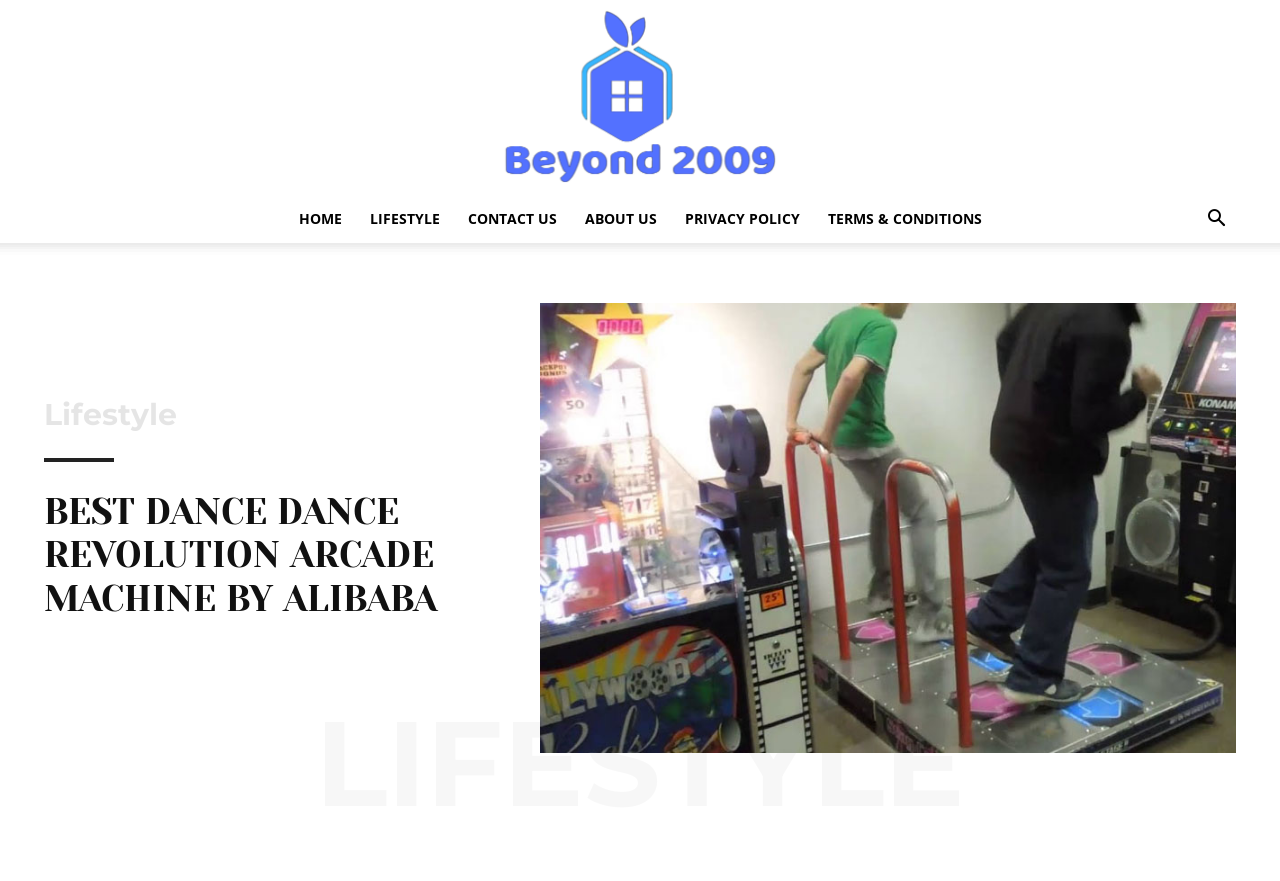Bounding box coordinates must be specified in the format (top-left x, top-left y, bottom-right x, bottom-right y). All values should be floating point numbers between 0 and 1. What are the bounding box coordinates of the UI element described as: Lifestyle

[0.278, 0.221, 0.354, 0.276]